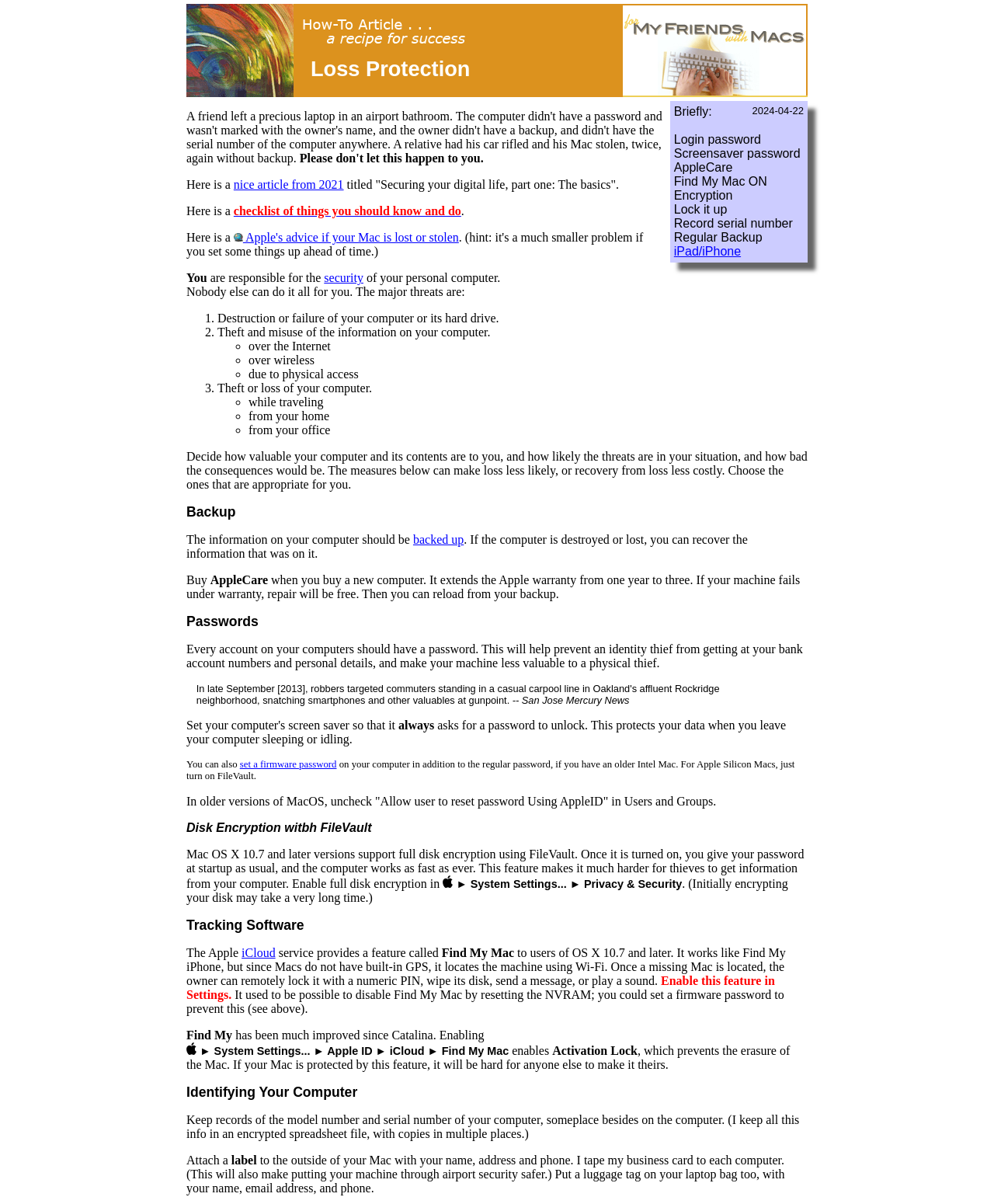Specify the bounding box coordinates of the element's region that should be clicked to achieve the following instruction: "Read 'Securing your digital life, part one: The basics'". The bounding box coordinates consist of four float numbers between 0 and 1, in the format [left, top, right, bottom].

[0.346, 0.148, 0.623, 0.159]